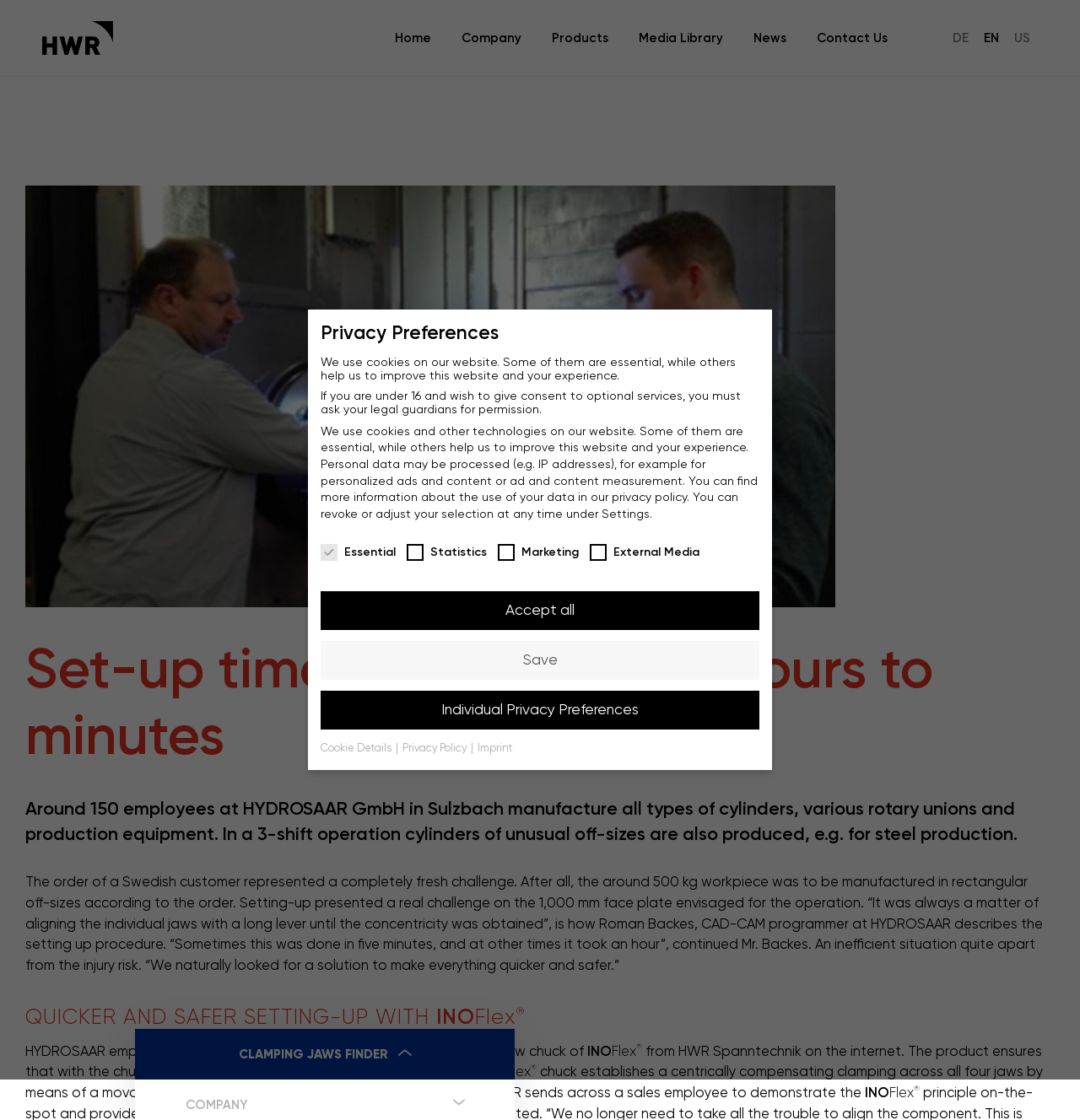Please analyze the image and give a detailed answer to the question:
What is the company name?

I found the company name 'HYDROSAAR' in the image description at the top of the webpage, which is 'HYDROSAAR'.